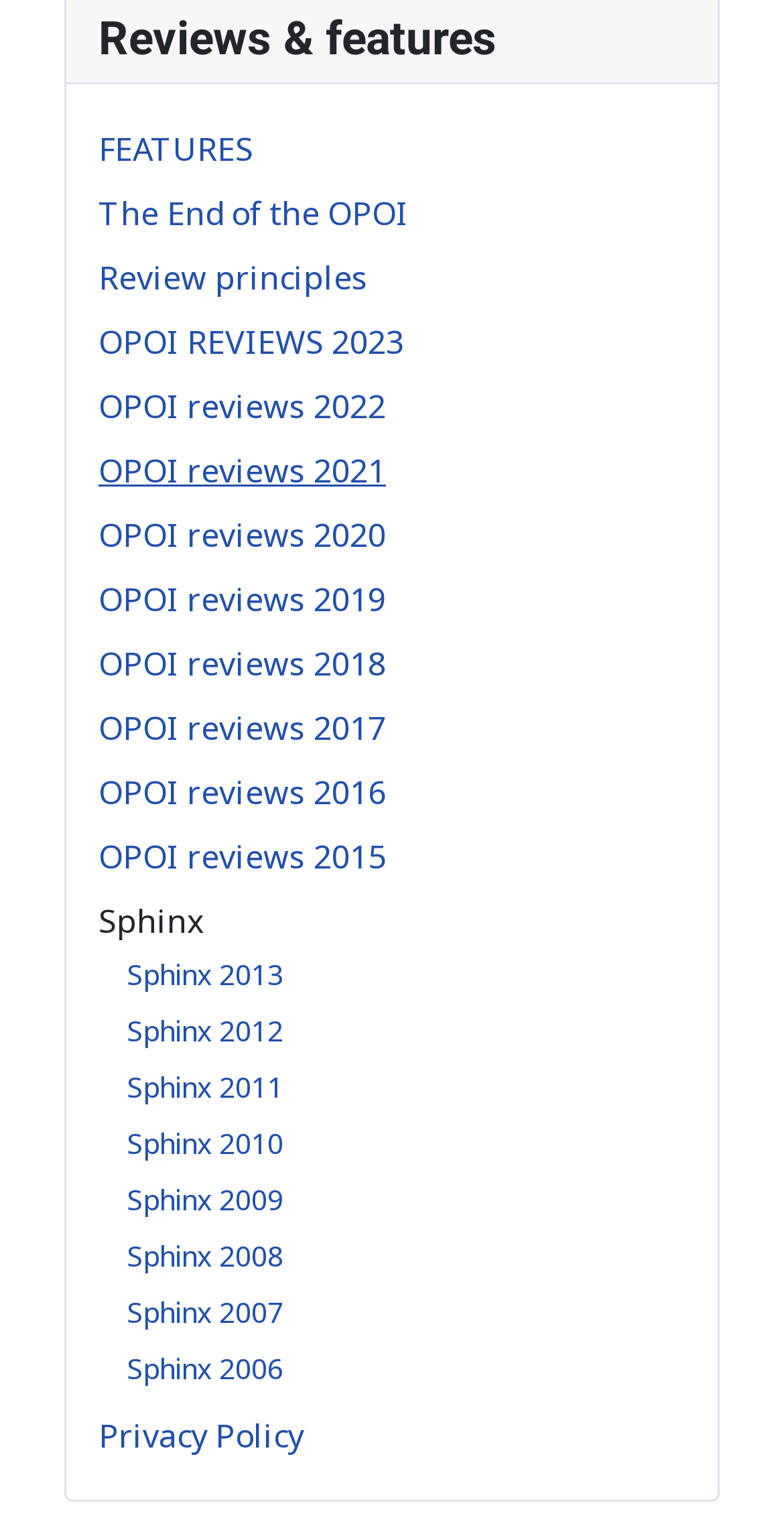Answer with a single word or phrase: 
What is the purpose of the link 'Back to Top'?

To scroll to the top